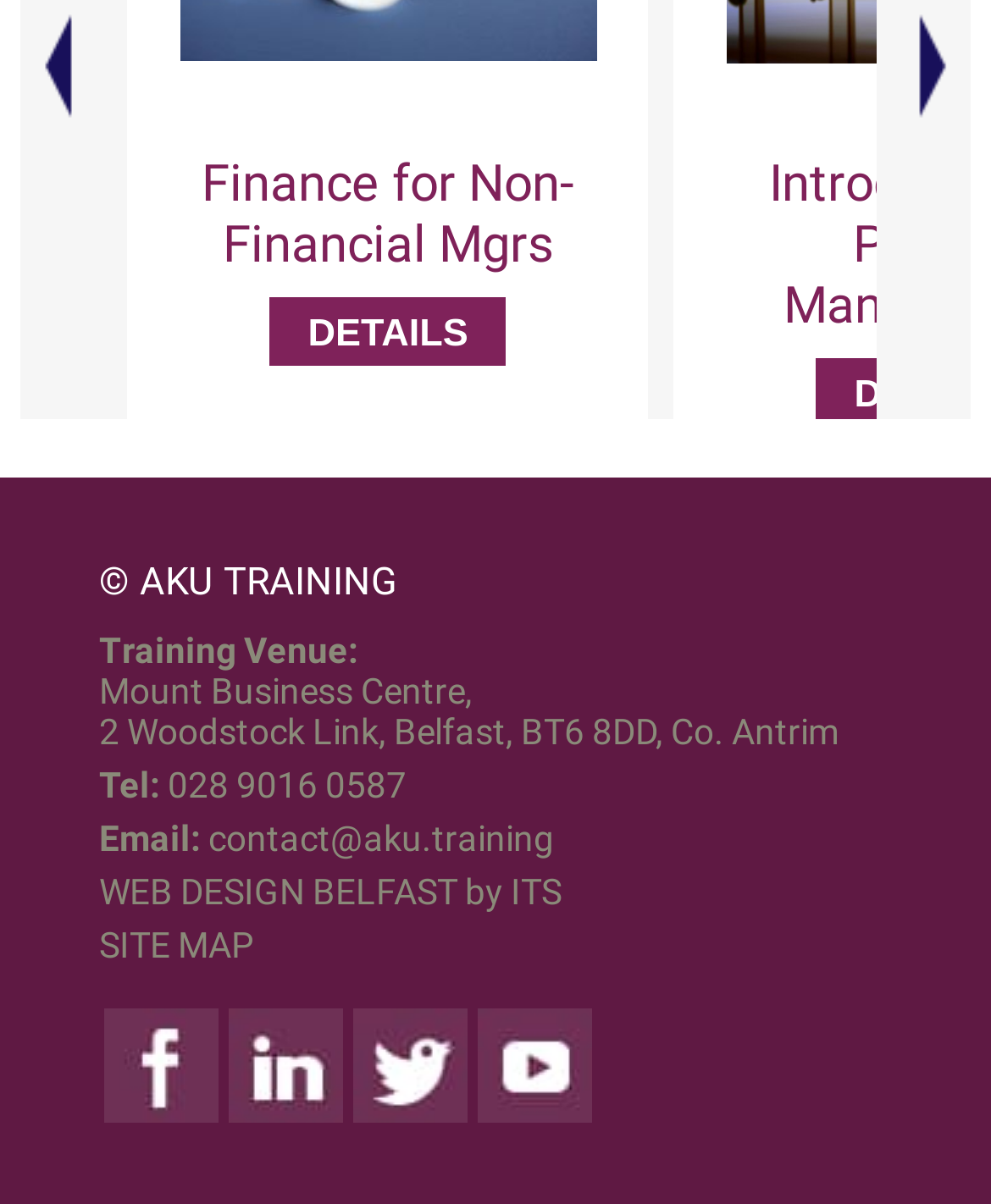Show the bounding box coordinates for the HTML element as described: "alt="Finance for Non-Financial Mgrs"".

[0.181, 0.017, 0.602, 0.059]